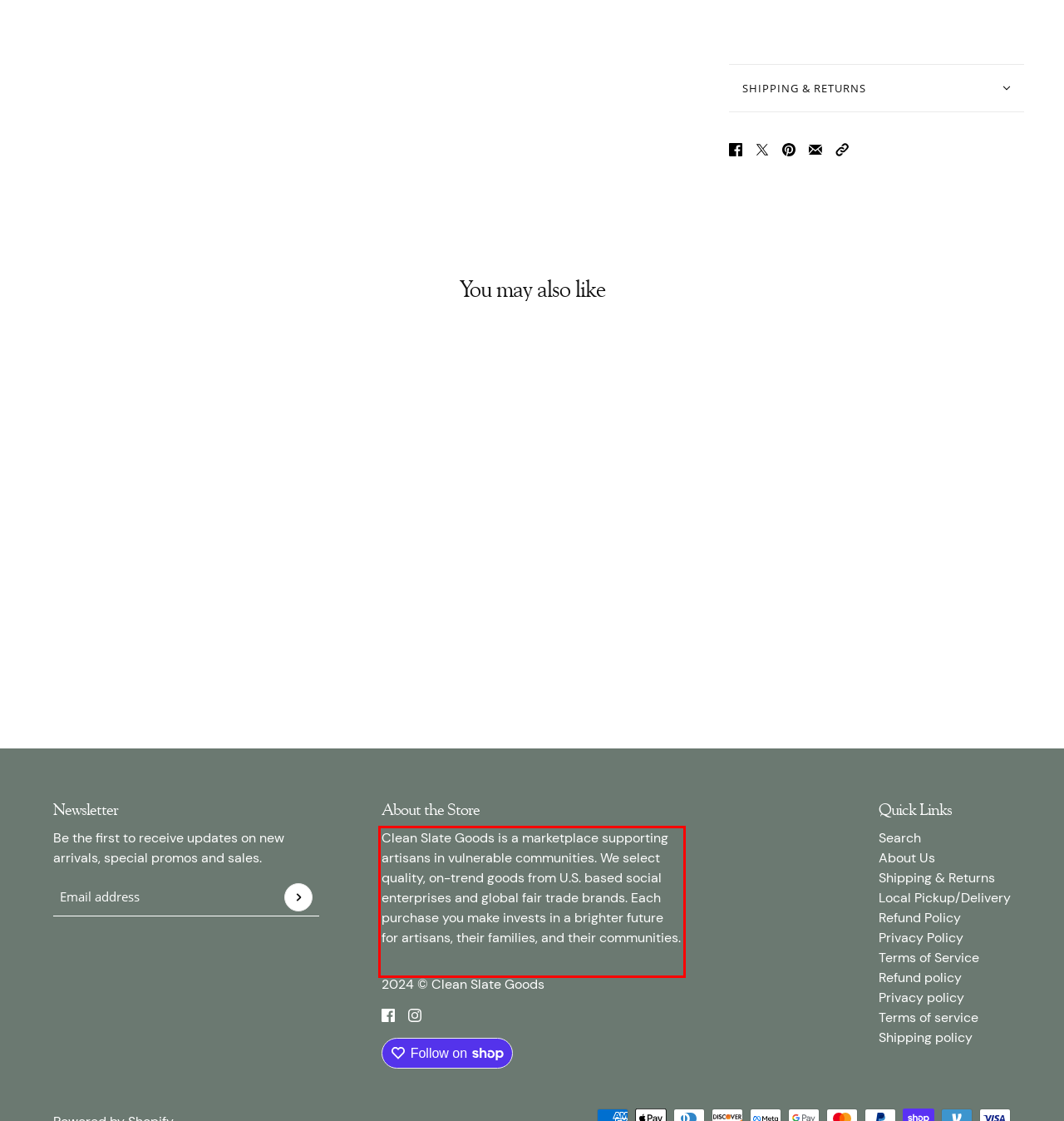Please identify and extract the text from the UI element that is surrounded by a red bounding box in the provided webpage screenshot.

Clean Slate Goods is a marketplace supporting artisans in vulnerable communities. We select quality, on-trend goods from U.S. based social enterprises and global fair trade brands. Each purchase you make invests in a brighter future for artisans, their families, and their communities.